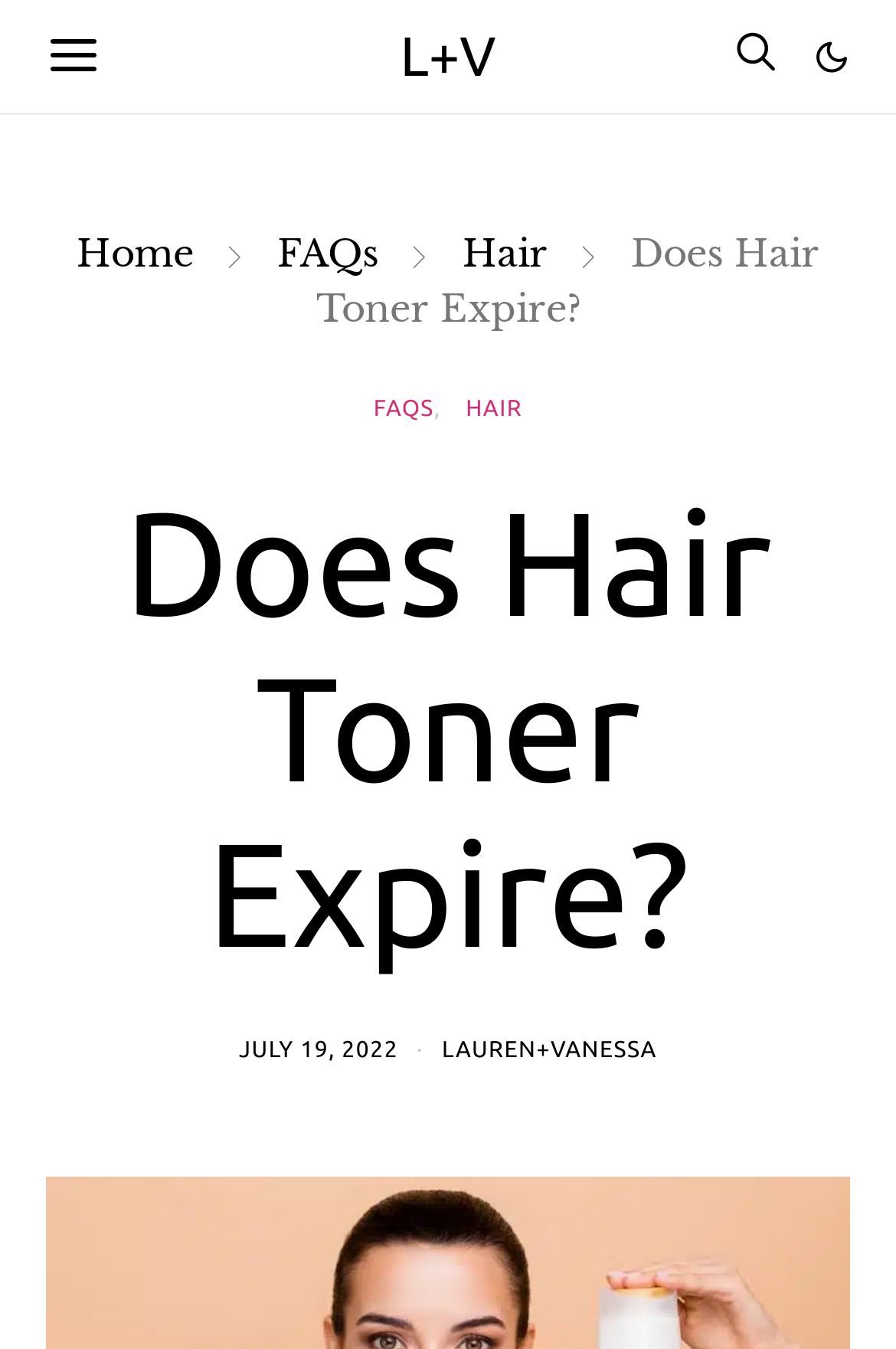Respond to the following question with a brief word or phrase:
What is the main topic of the article?

Hair toner expiration